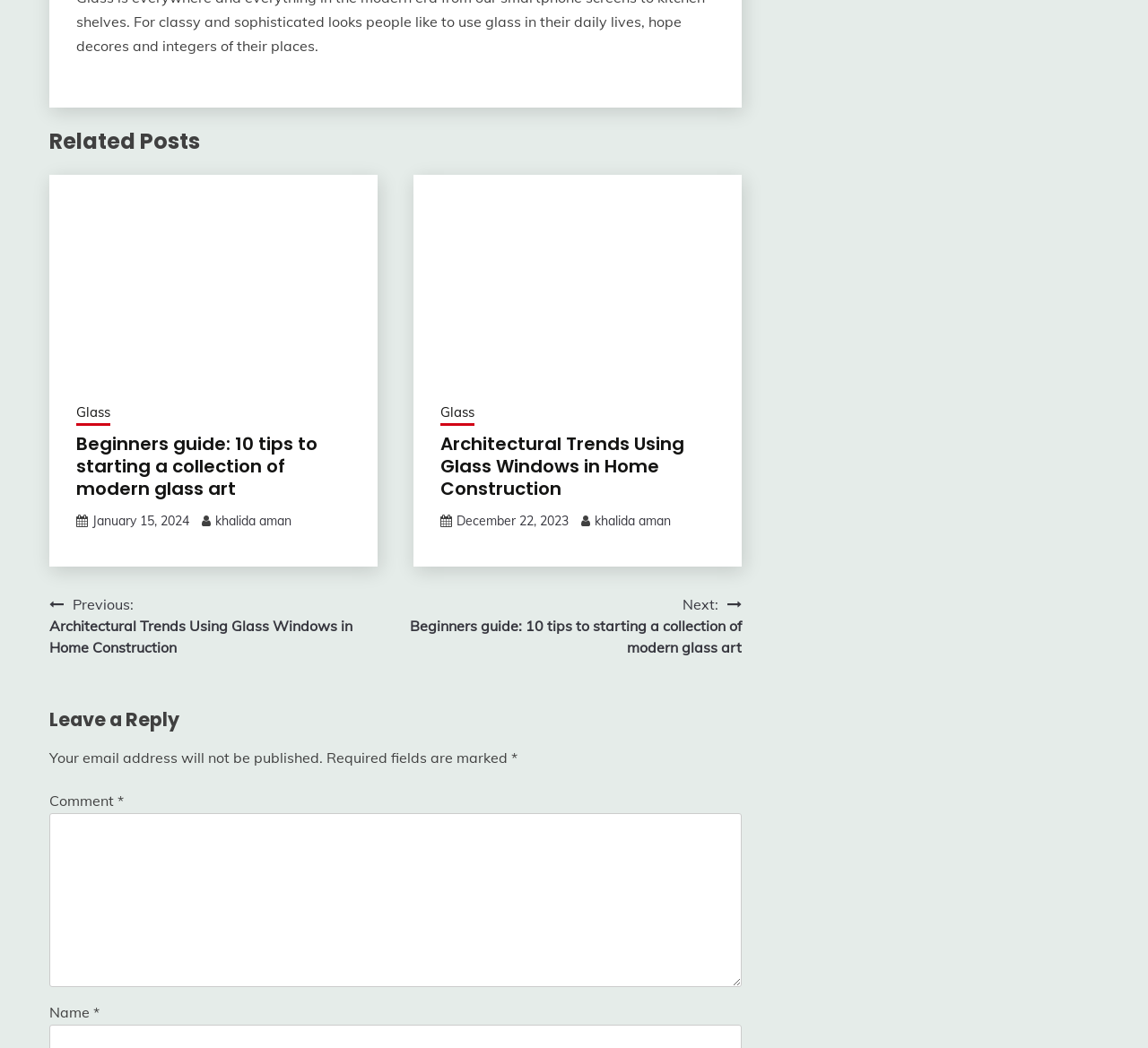What is the topic of the related posts?
Using the information from the image, give a concise answer in one word or a short phrase.

Glass art and architecture